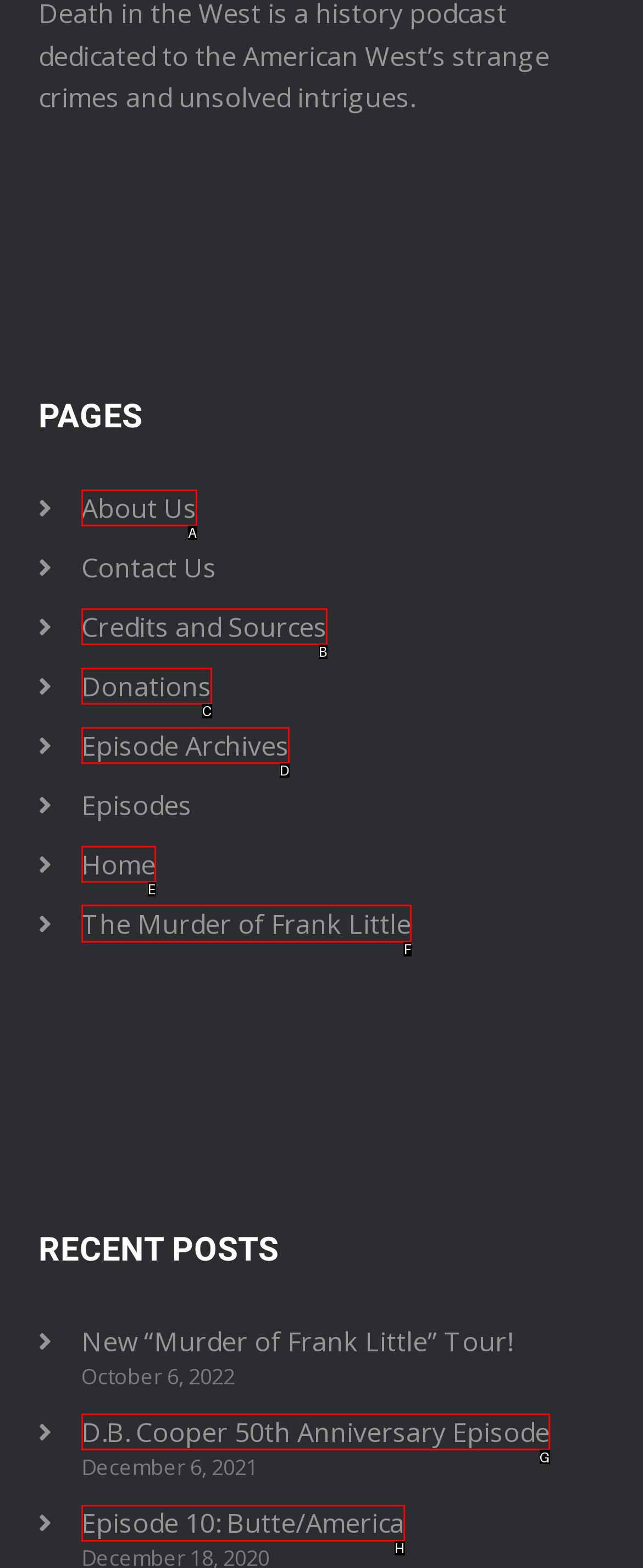Choose the UI element to click on to achieve this task: visit The Murder of Frank Little page. Reply with the letter representing the selected element.

F